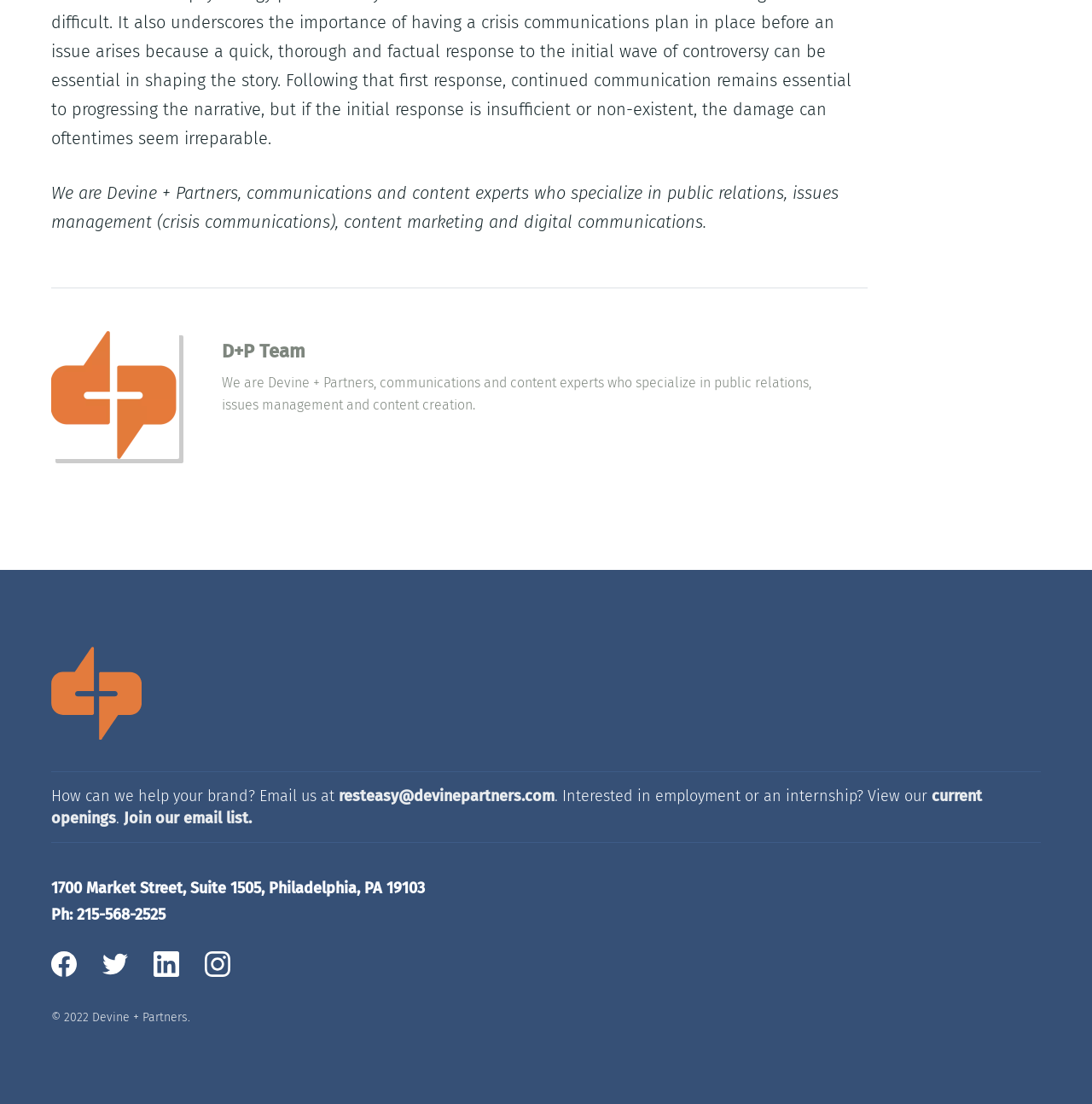What is the location of the company?
Based on the screenshot, provide a one-word or short-phrase response.

Philadelphia, PA 19103